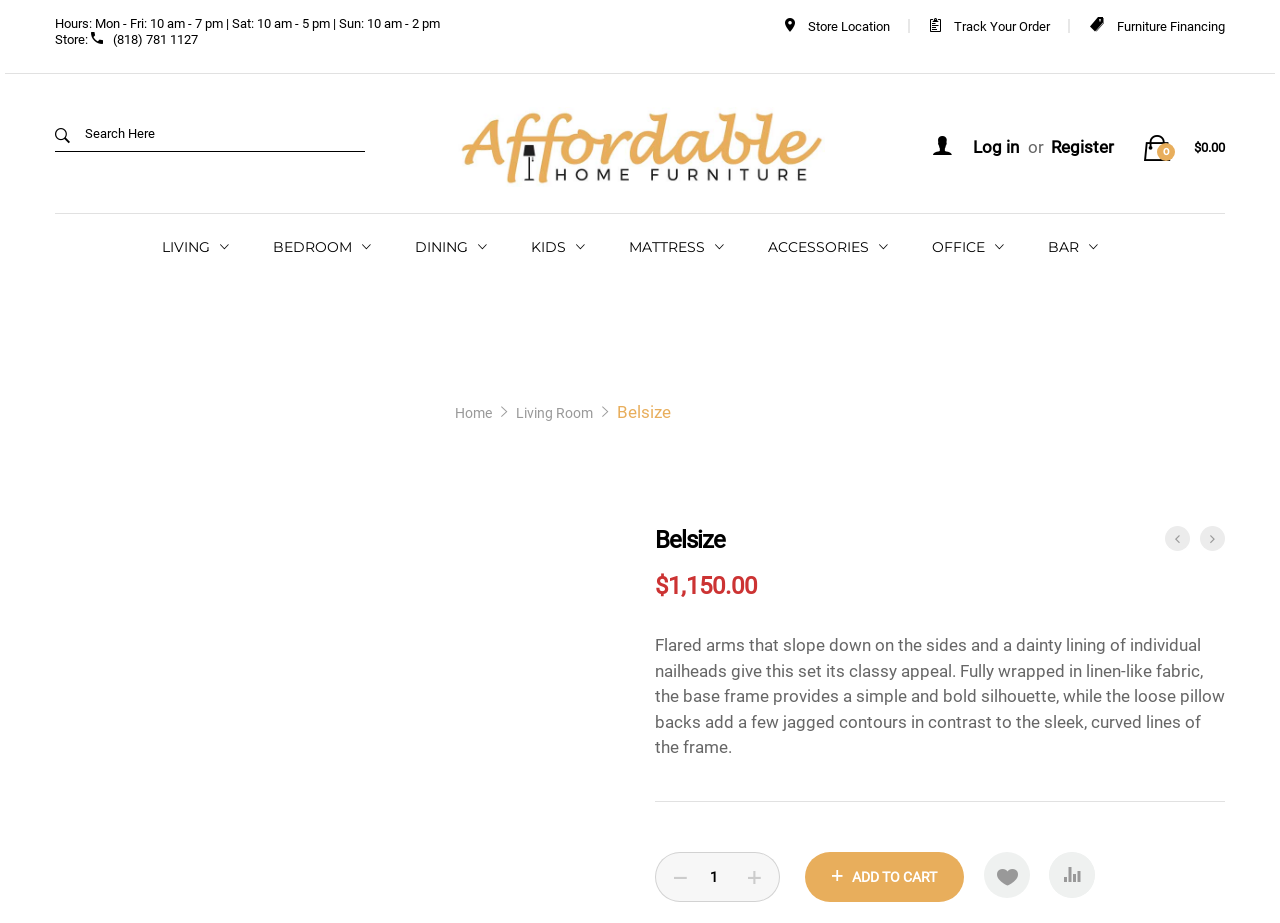Could you find the bounding box coordinates of the clickable area to complete this instruction: "View furniture financing options"?

[0.873, 0.021, 0.957, 0.037]